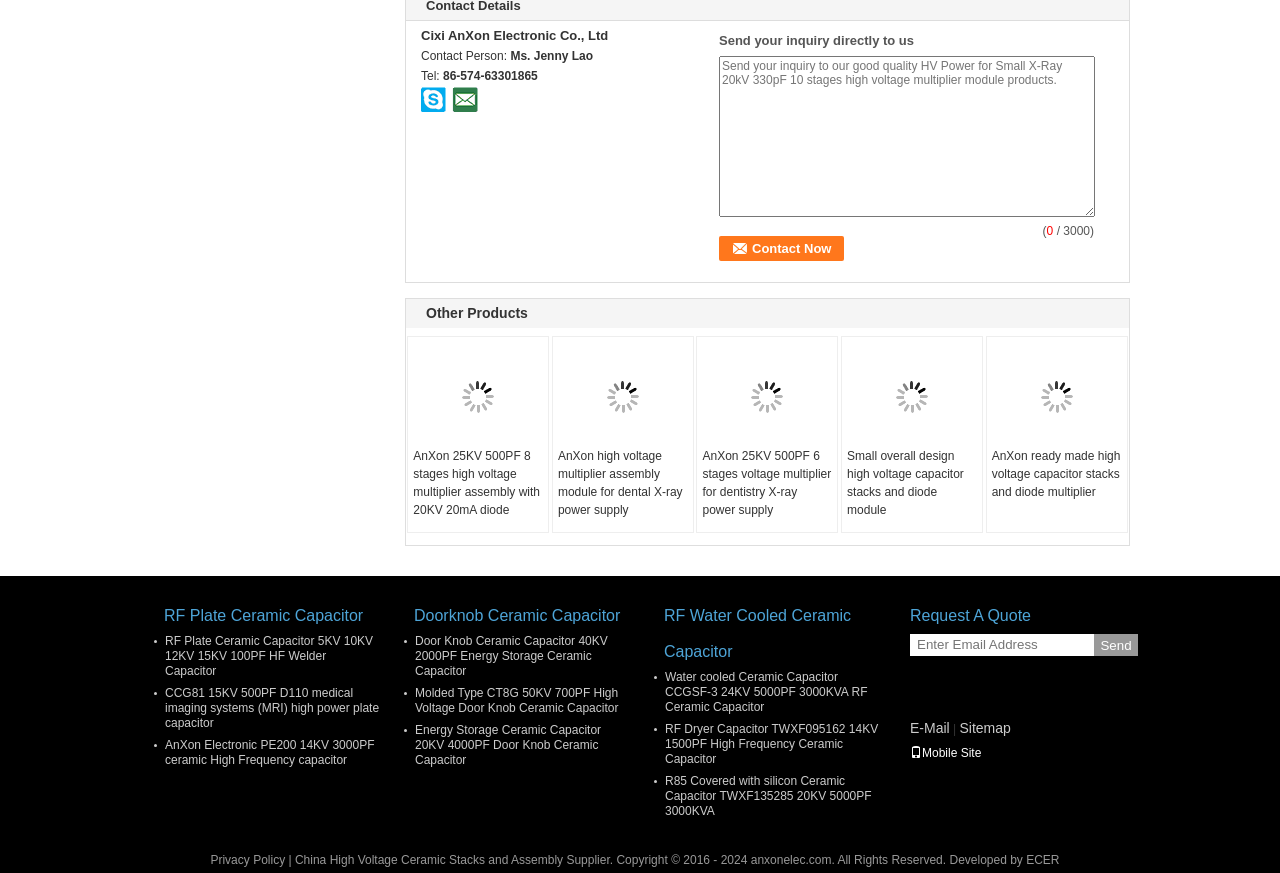Please locate the bounding box coordinates of the element that should be clicked to achieve the given instruction: "Request A Quote".

[0.711, 0.685, 0.805, 0.715]